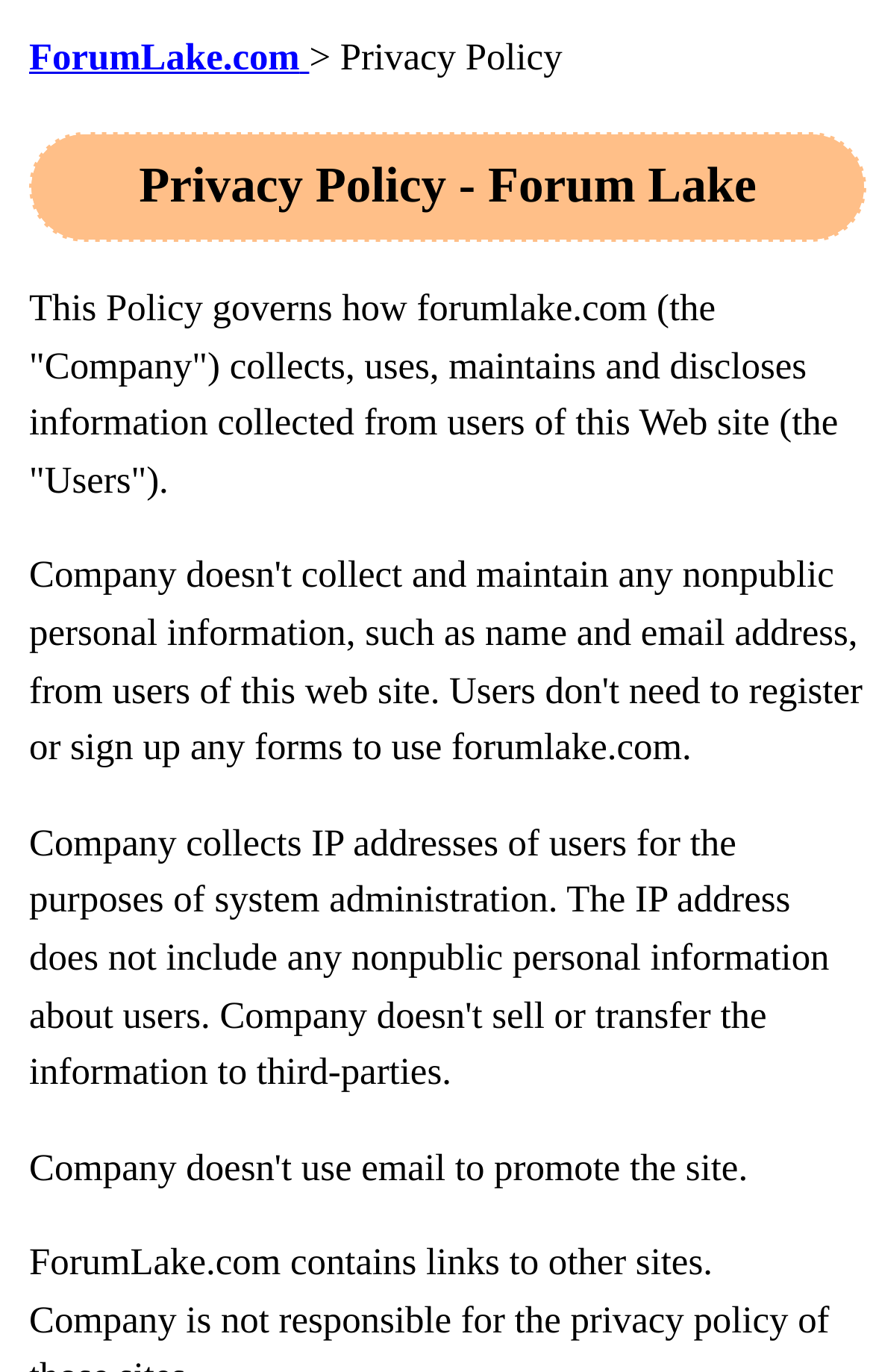Please provide the bounding box coordinates in the format (top-left x, top-left y, bottom-right x, bottom-right y). Remember, all values are floating point numbers between 0 and 1. What is the bounding box coordinate of the region described as: ForumLake.com

[0.033, 0.026, 0.354, 0.057]